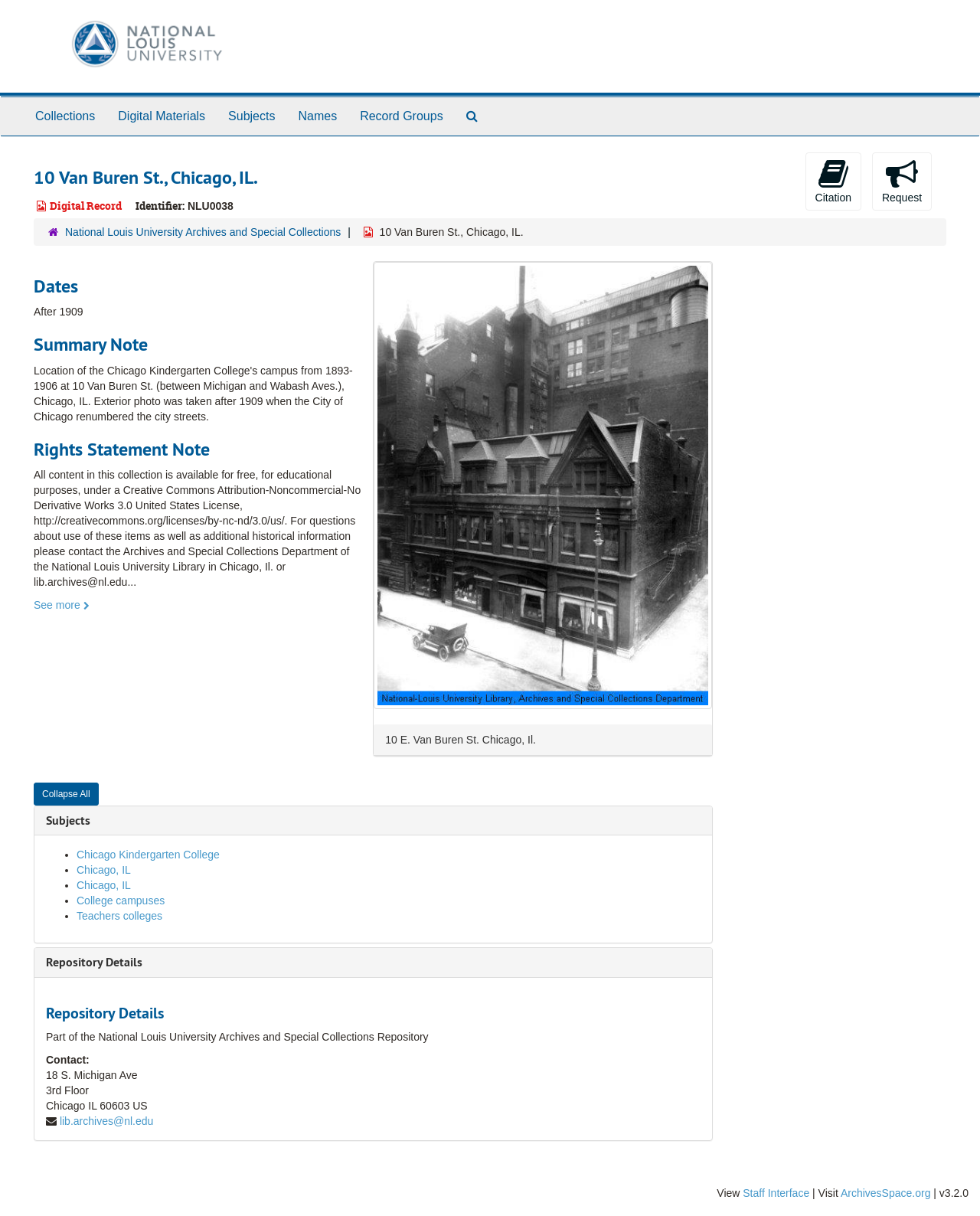What is the license for the content in this collection?
Offer a detailed and full explanation in response to the question.

The license for the content in this collection can be found in the 'Rights Statement Note' section. It is mentioned as 'All content in this collection is available for free, for educational purposes, under a Creative Commons Attribution-Noncommercial-No Derivative Works 3.0 United States License'.